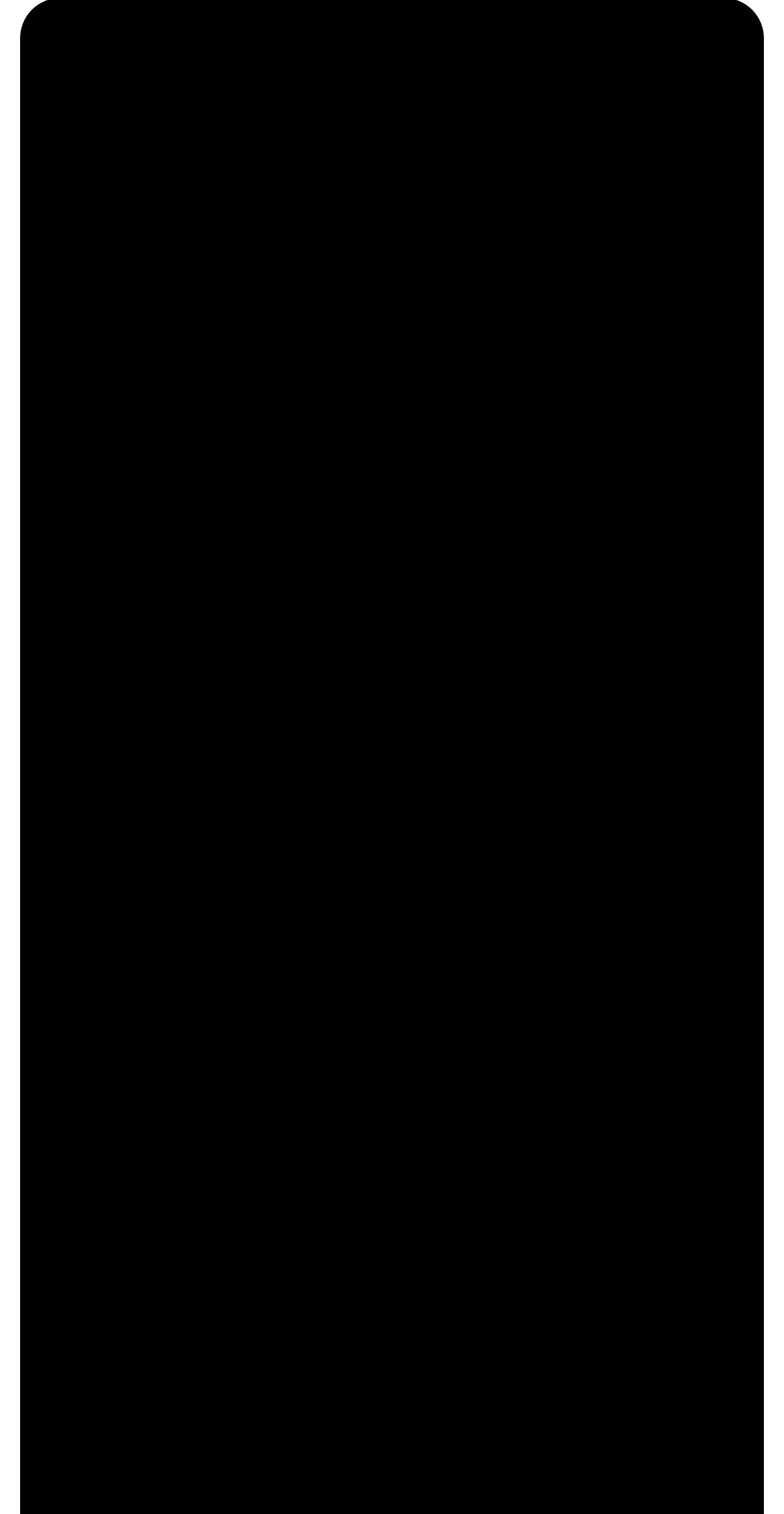Specify the bounding box coordinates of the region I need to click to perform the following instruction: "contact the company". The coordinates must be four float numbers in the range of 0 to 1, i.e., [left, top, right, bottom].

[0.077, 0.524, 0.256, 0.544]